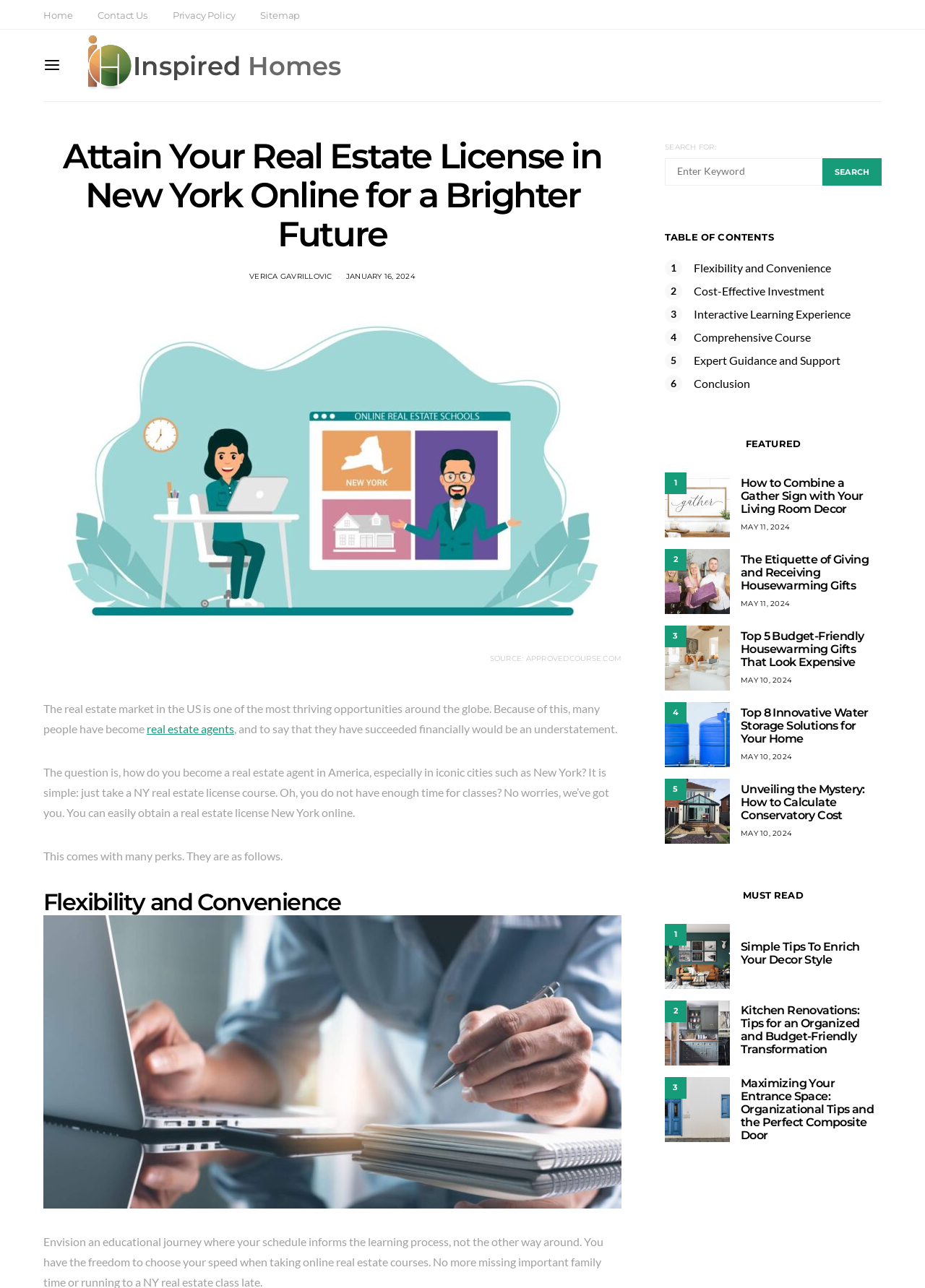What is the date of the article 'Unveiling the Mystery: How to Calculate Conservatory Cost'? Analyze the screenshot and reply with just one word or a short phrase.

MAY 10, 2024